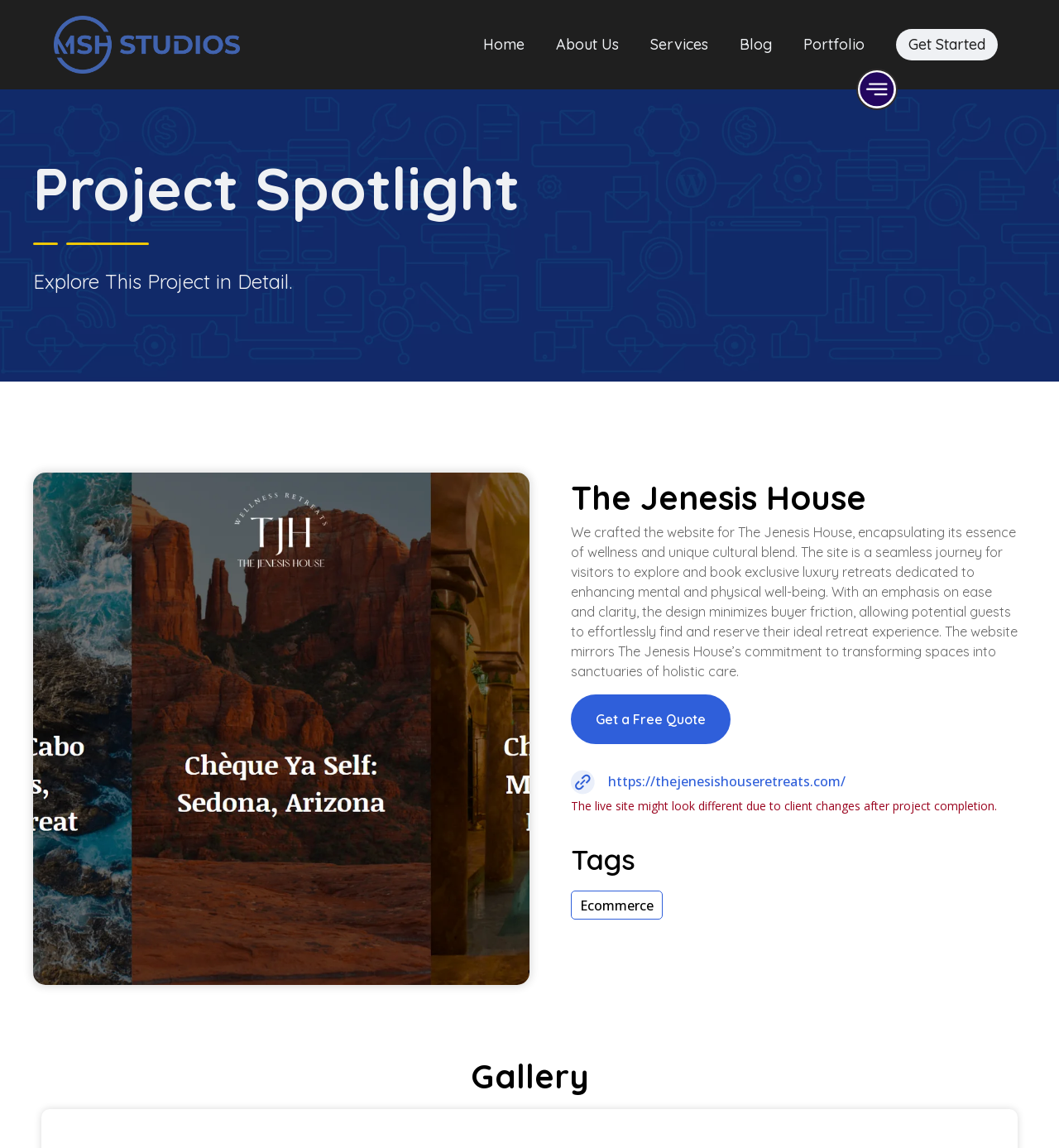What services are offered by MSH Studios?
Based on the visual information, provide a detailed and comprehensive answer.

I found the answer by examining the link elements with text 'WordPress Website Development', 'Search Engine Optimization', 'Website Maintenance', and 'Branding & Style Guide' which are grouped together, suggesting that they are services offered by MSH Studios.